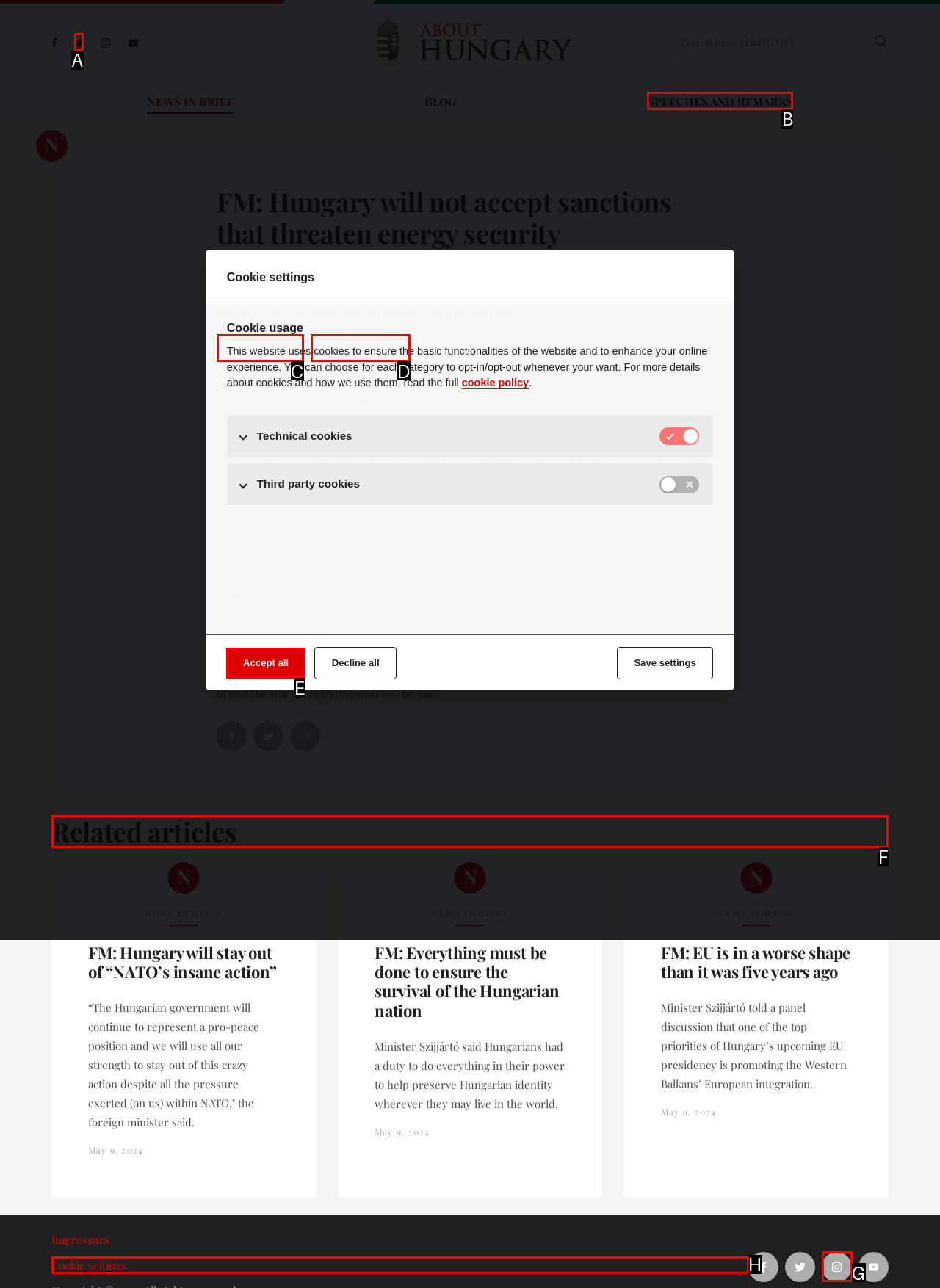Specify which element within the red bounding boxes should be clicked for this task: View the related article Respond with the letter of the correct option.

F